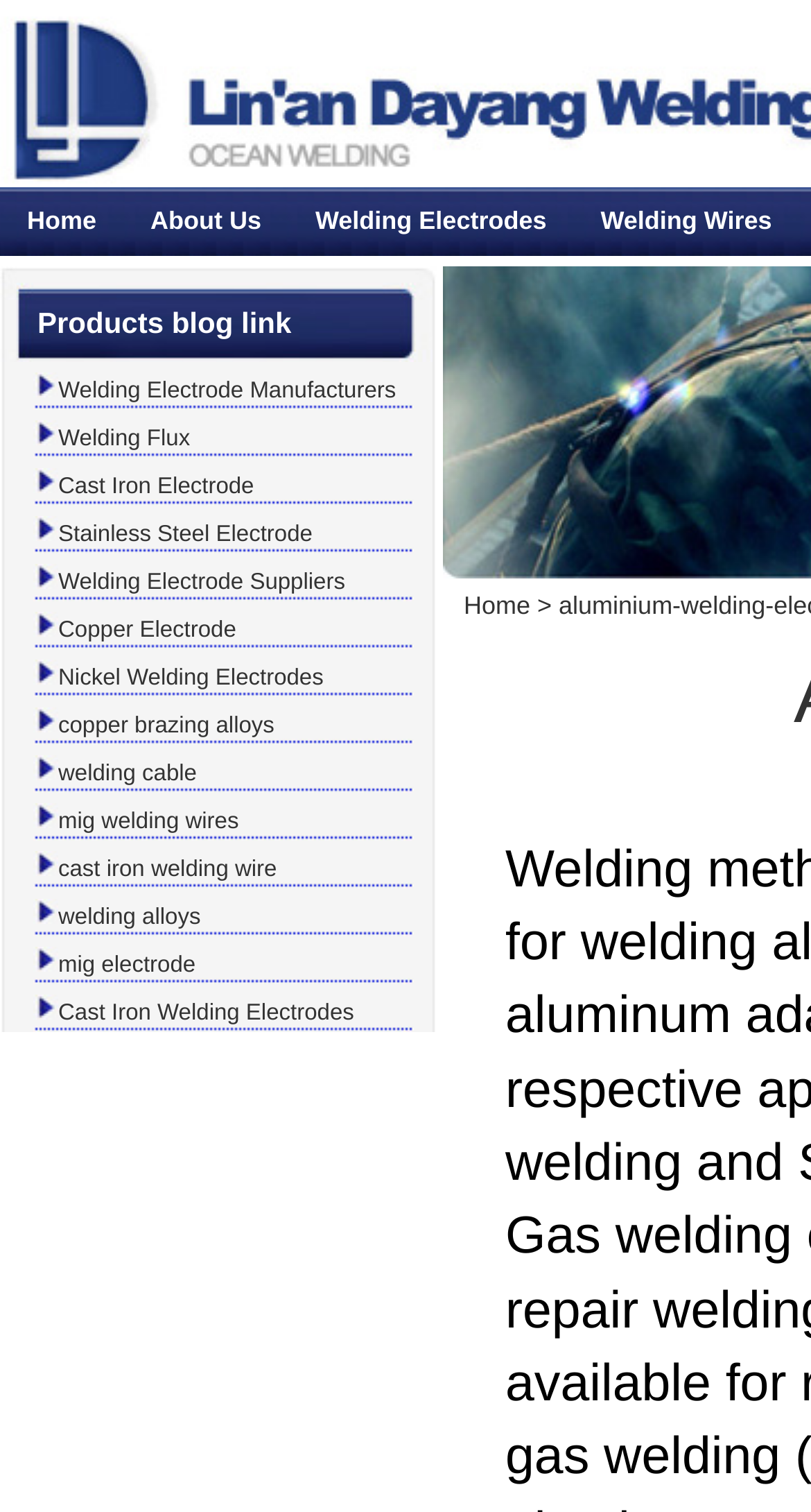Please find the bounding box for the UI component described as follows: "Home".

[0.033, 0.136, 0.119, 0.156]